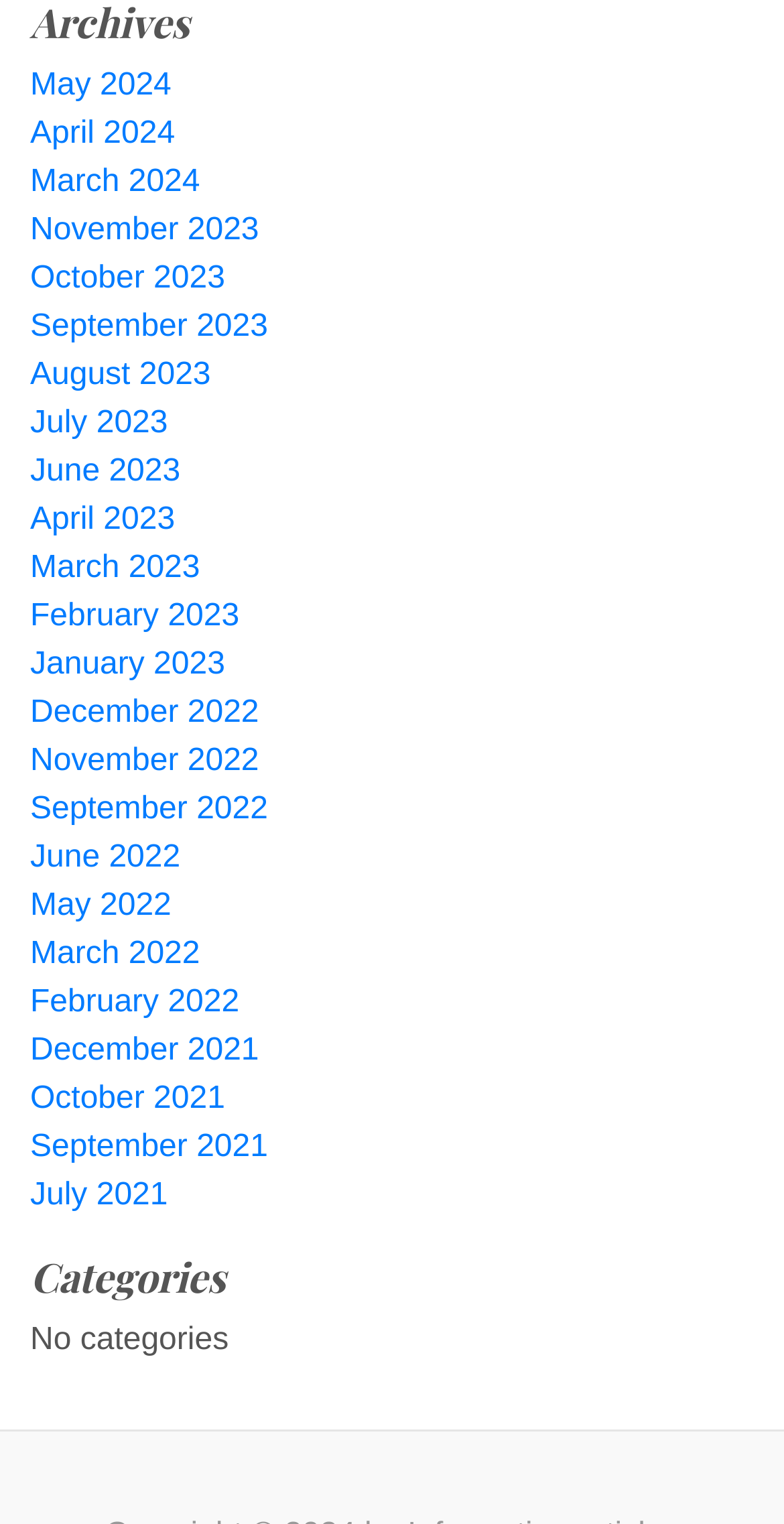What is the category section currently displaying?
Using the visual information, respond with a single word or phrase.

No categories